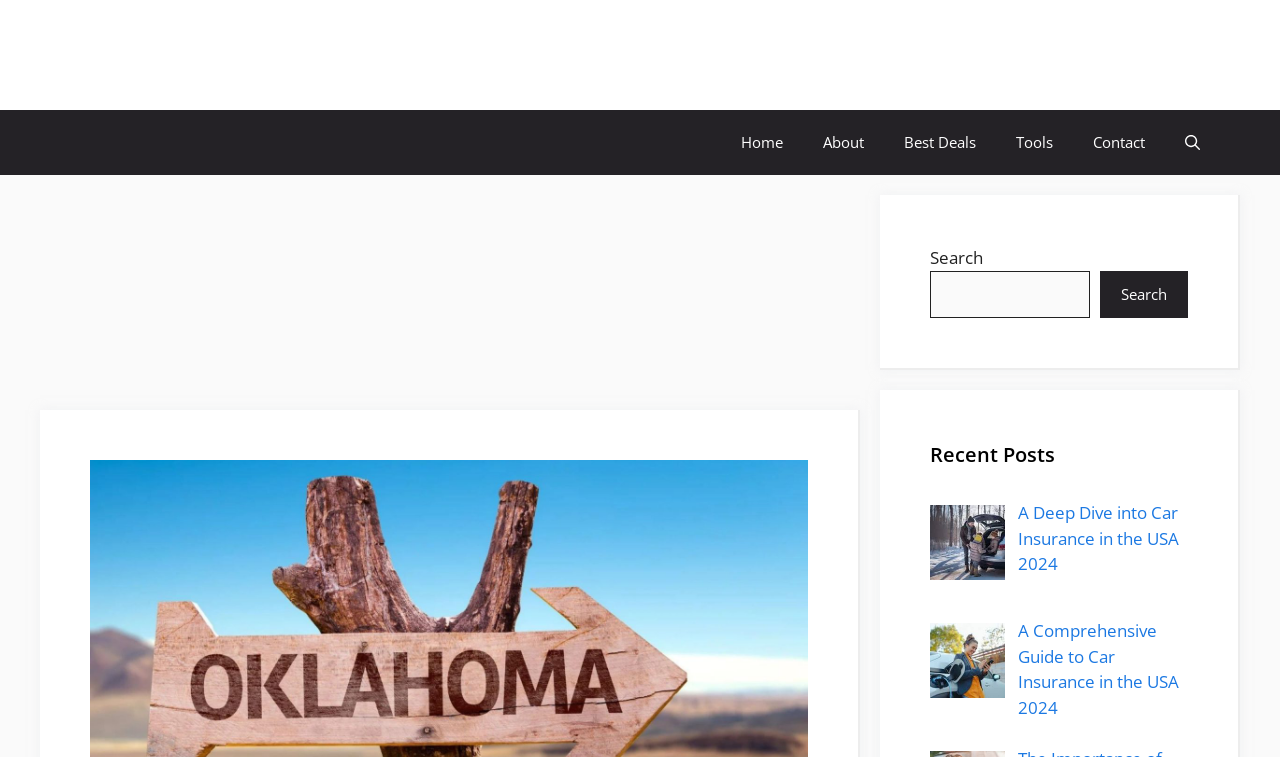How many navigation links are there?
Based on the visual information, provide a detailed and comprehensive answer.

I counted the number of links in the navigation section, which are 'Home', 'About', 'Best Deals', 'Tools', 'Contact', and found that there are 6 navigation links.